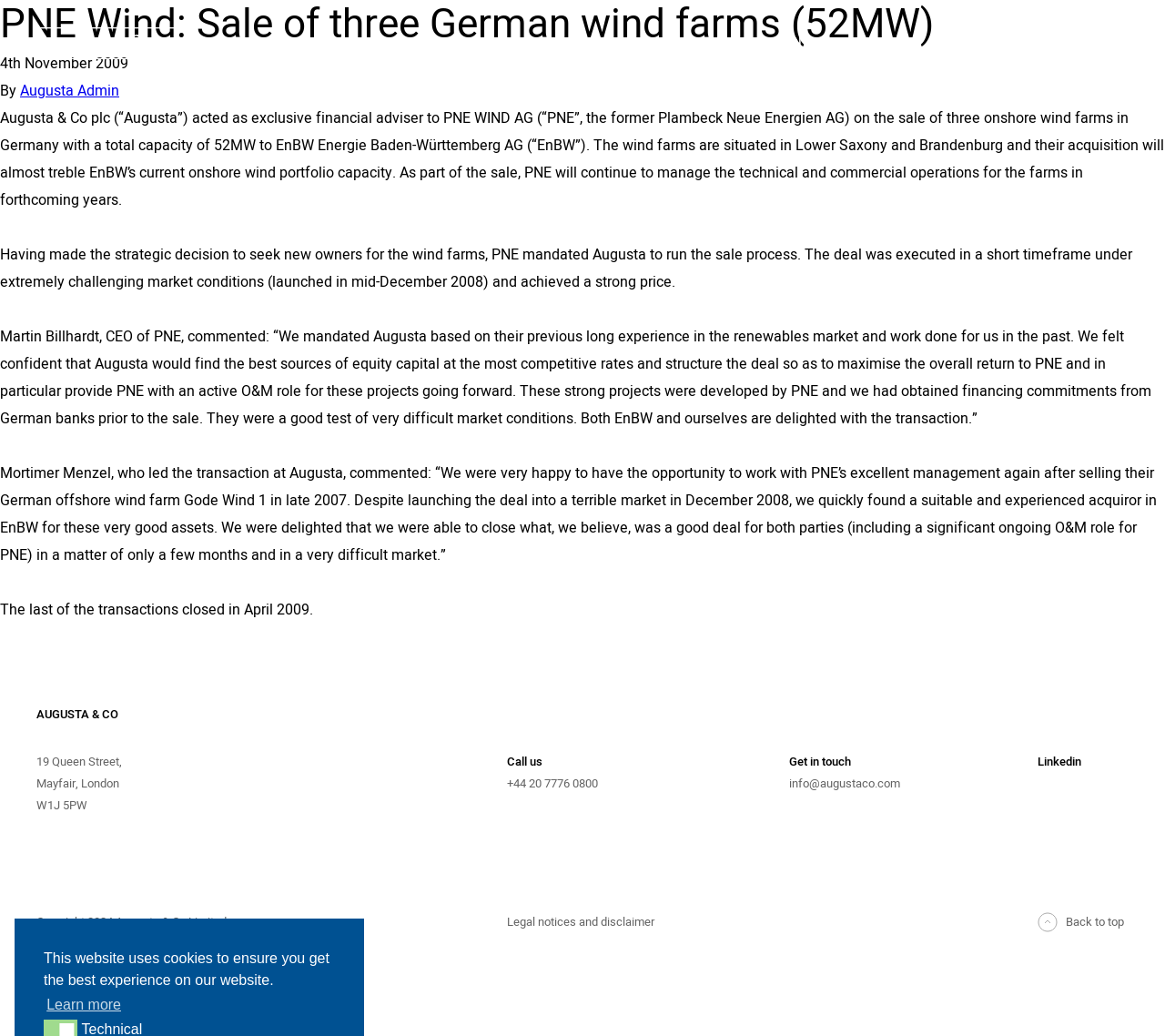Determine the bounding box coordinates of the region to click in order to accomplish the following instruction: "Click on the 'Best Panerai Replicas' category". Provide the coordinates as four float numbers between 0 and 1, specifically [left, top, right, bottom].

None